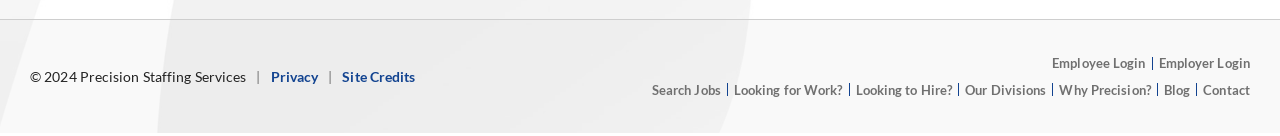What is the last link in the bottom navigation menu?
Please respond to the question with a detailed and informative answer.

The last link in the bottom navigation menu is 'Contact', which is located at the bottom right corner of the webpage.